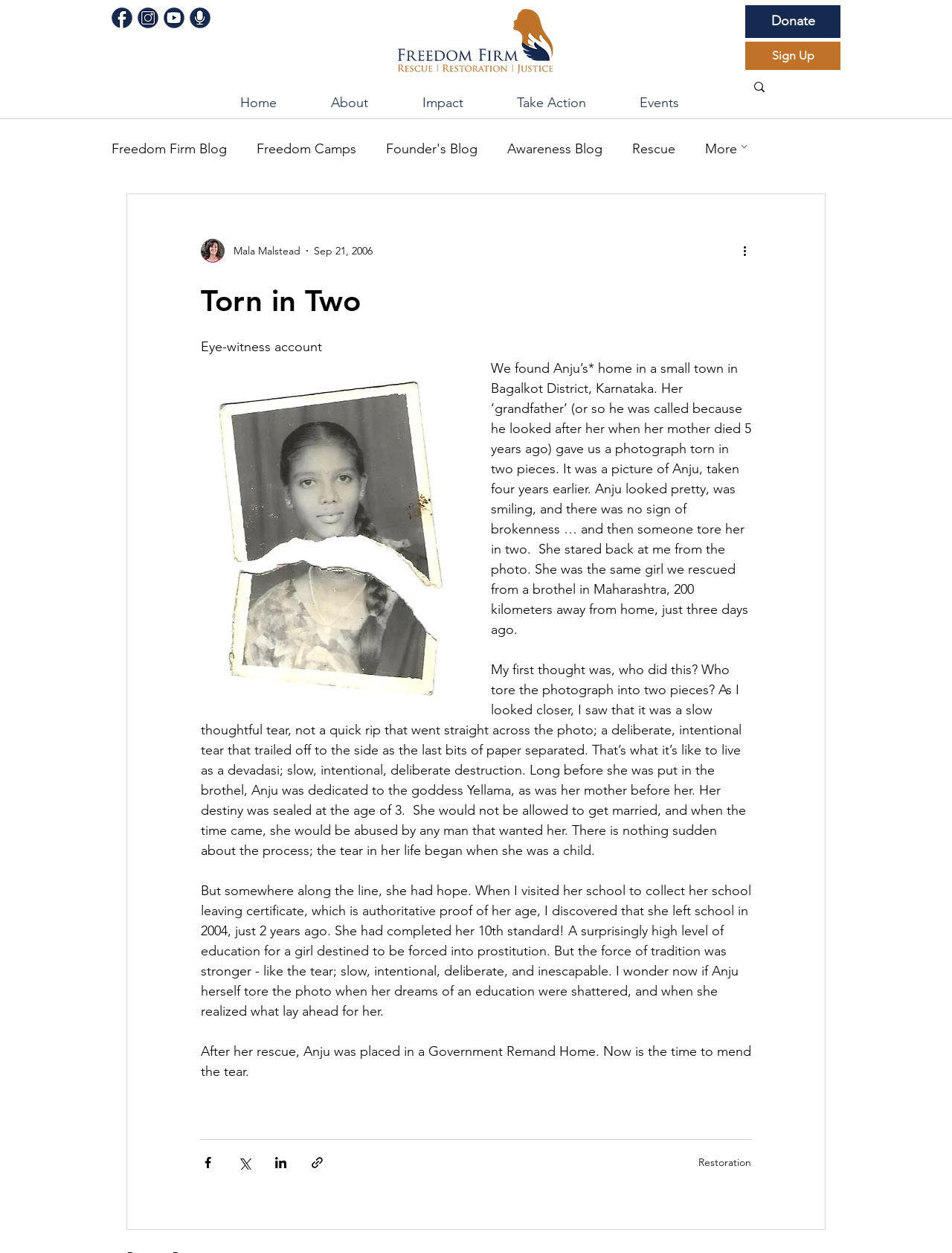Predict the bounding box of the UI element based on the description: "Journey for Freedom". The coordinates should be four float numbers between 0 and 1, formatted as [left, top, right, bottom].

[0.223, 0.16, 0.355, 0.173]